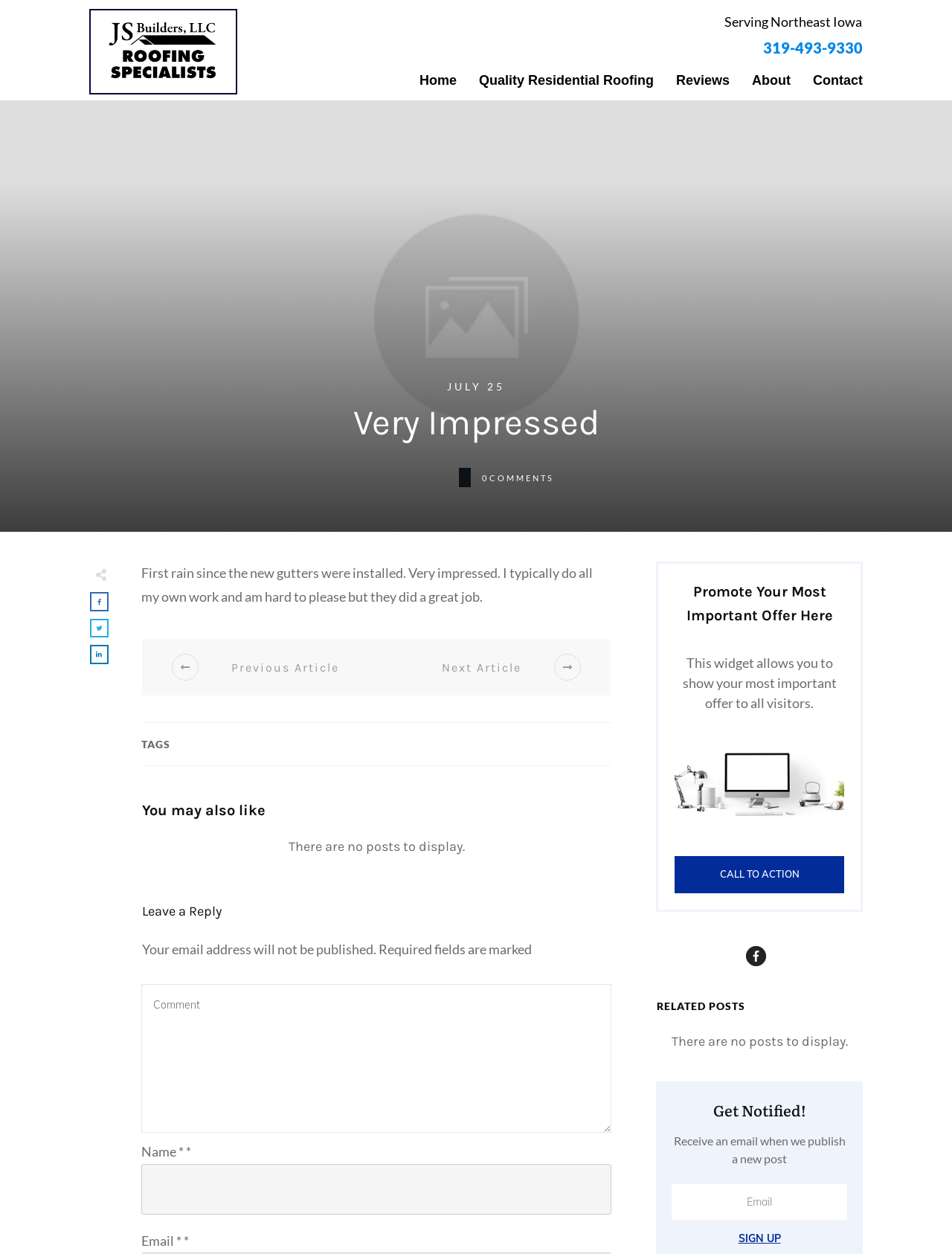What is the phone number?
Based on the image content, provide your answer in one word or a short phrase.

319-493-9330